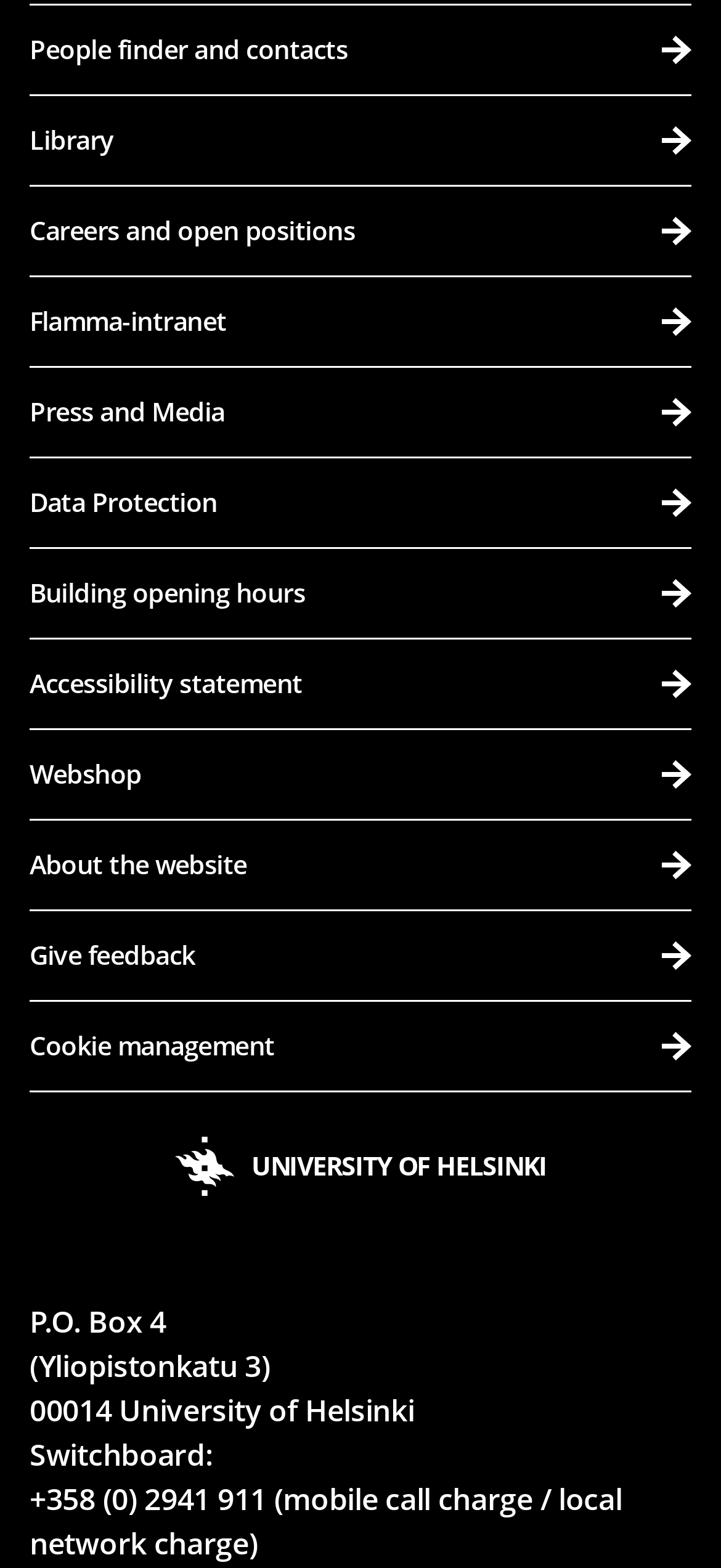Please identify the bounding box coordinates of the element on the webpage that should be clicked to follow this instruction: "Give feedback on the website". The bounding box coordinates should be given as four float numbers between 0 and 1, formatted as [left, top, right, bottom].

[0.041, 0.581, 0.959, 0.639]